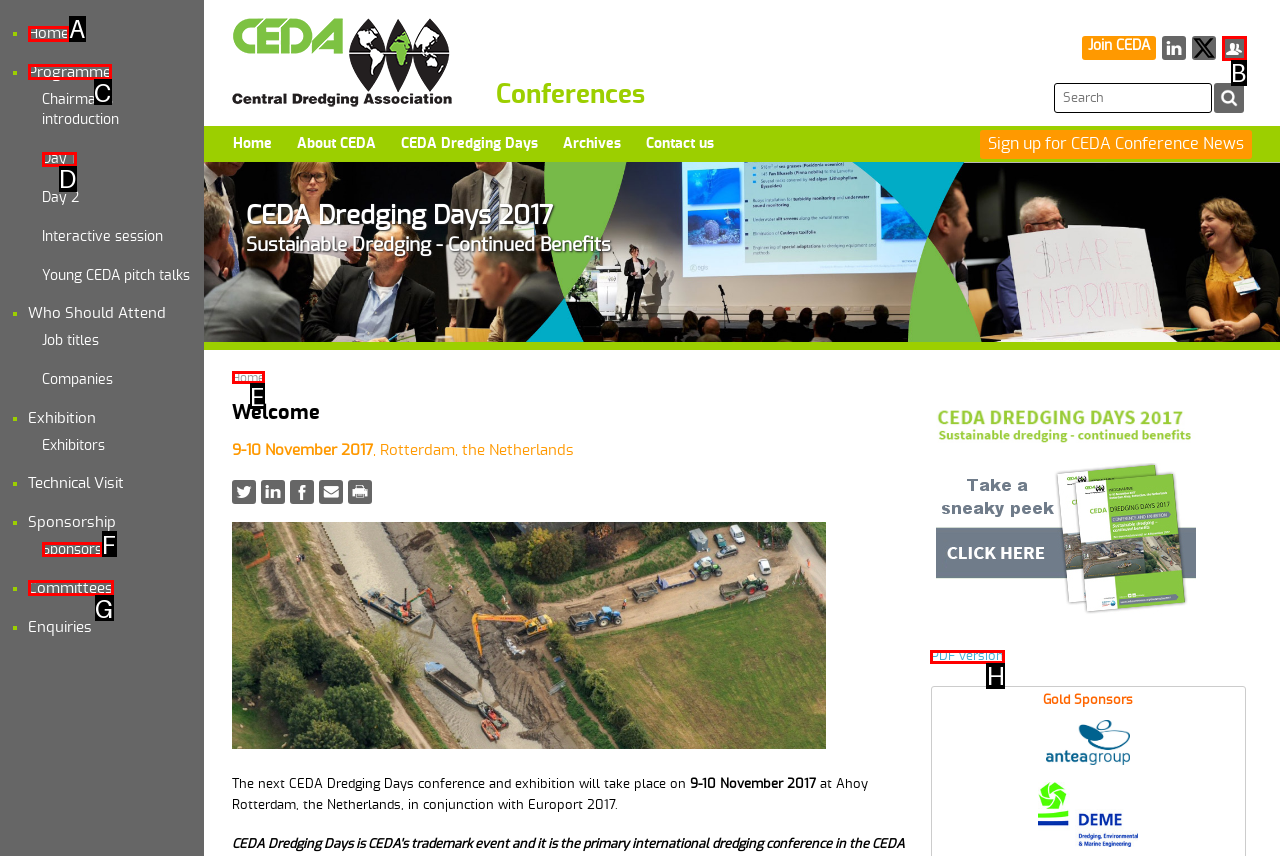Select the appropriate HTML element that needs to be clicked to finish the task: Download PDF version
Reply with the letter of the chosen option.

H